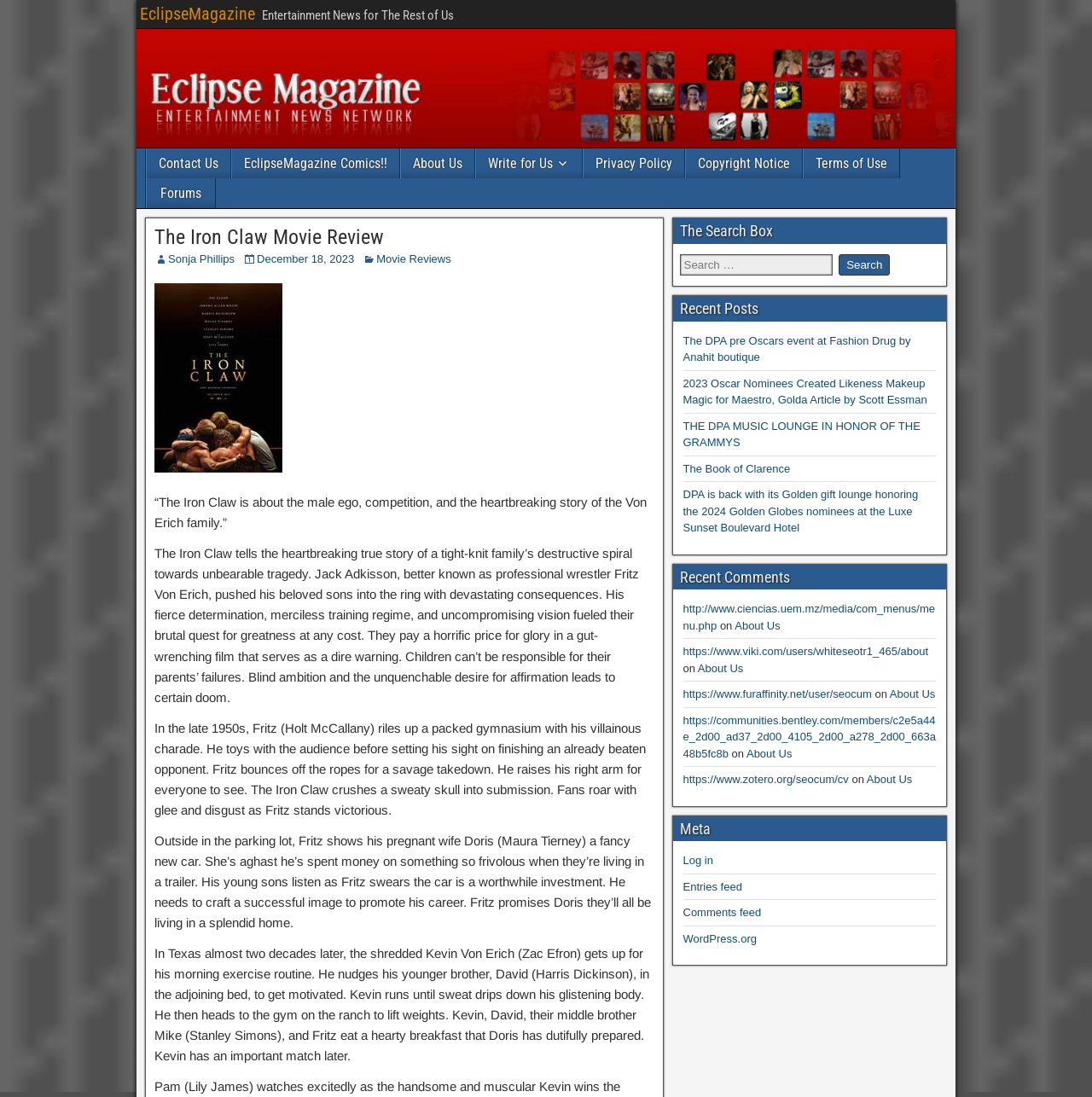Given the element description "The Book of Clarence", identify the bounding box of the corresponding UI element.

[0.625, 0.421, 0.724, 0.433]